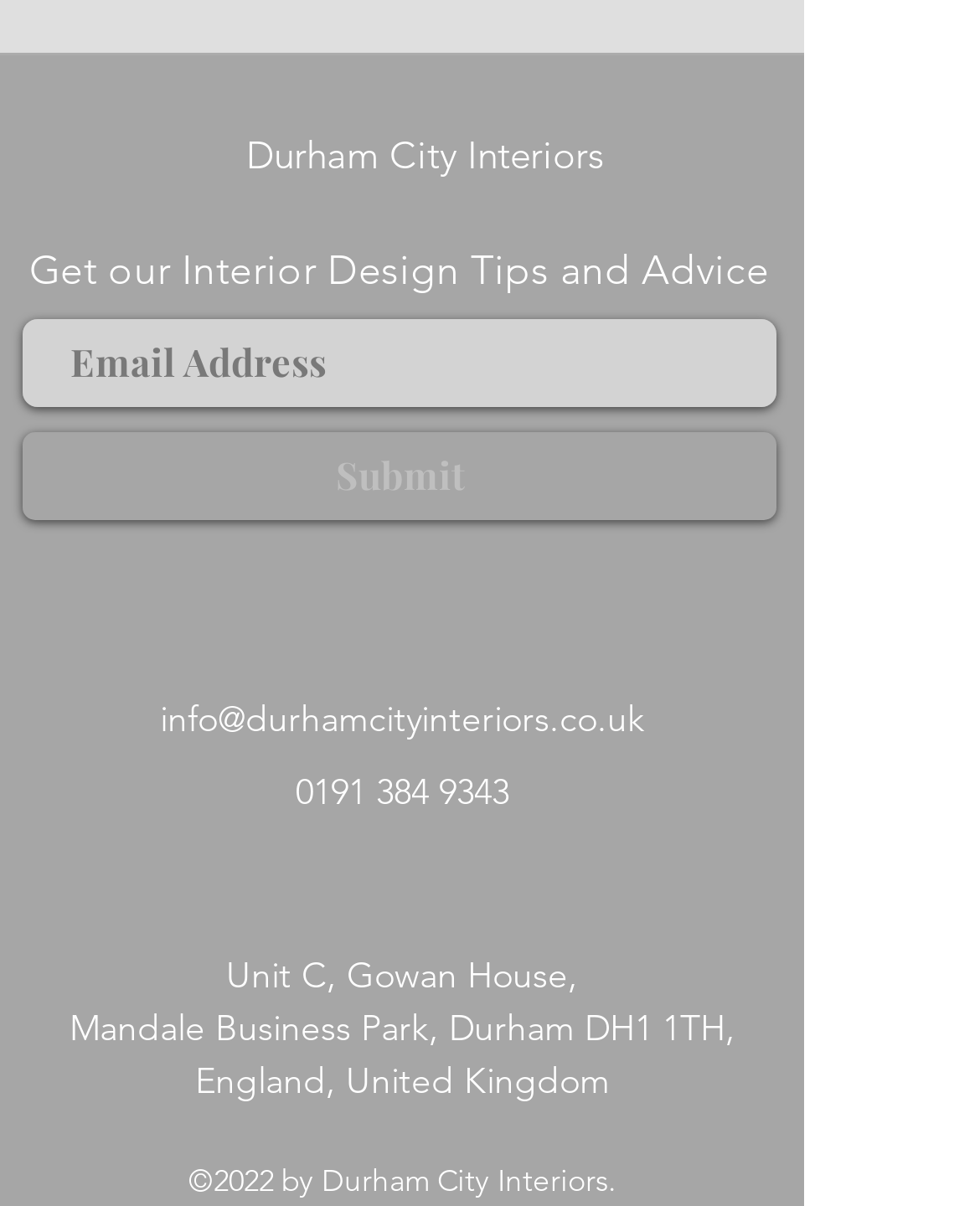Pinpoint the bounding box coordinates of the clickable area necessary to execute the following instruction: "Contact via email". The coordinates should be given as four float numbers between 0 and 1, namely [left, top, right, bottom].

[0.163, 0.577, 0.658, 0.615]